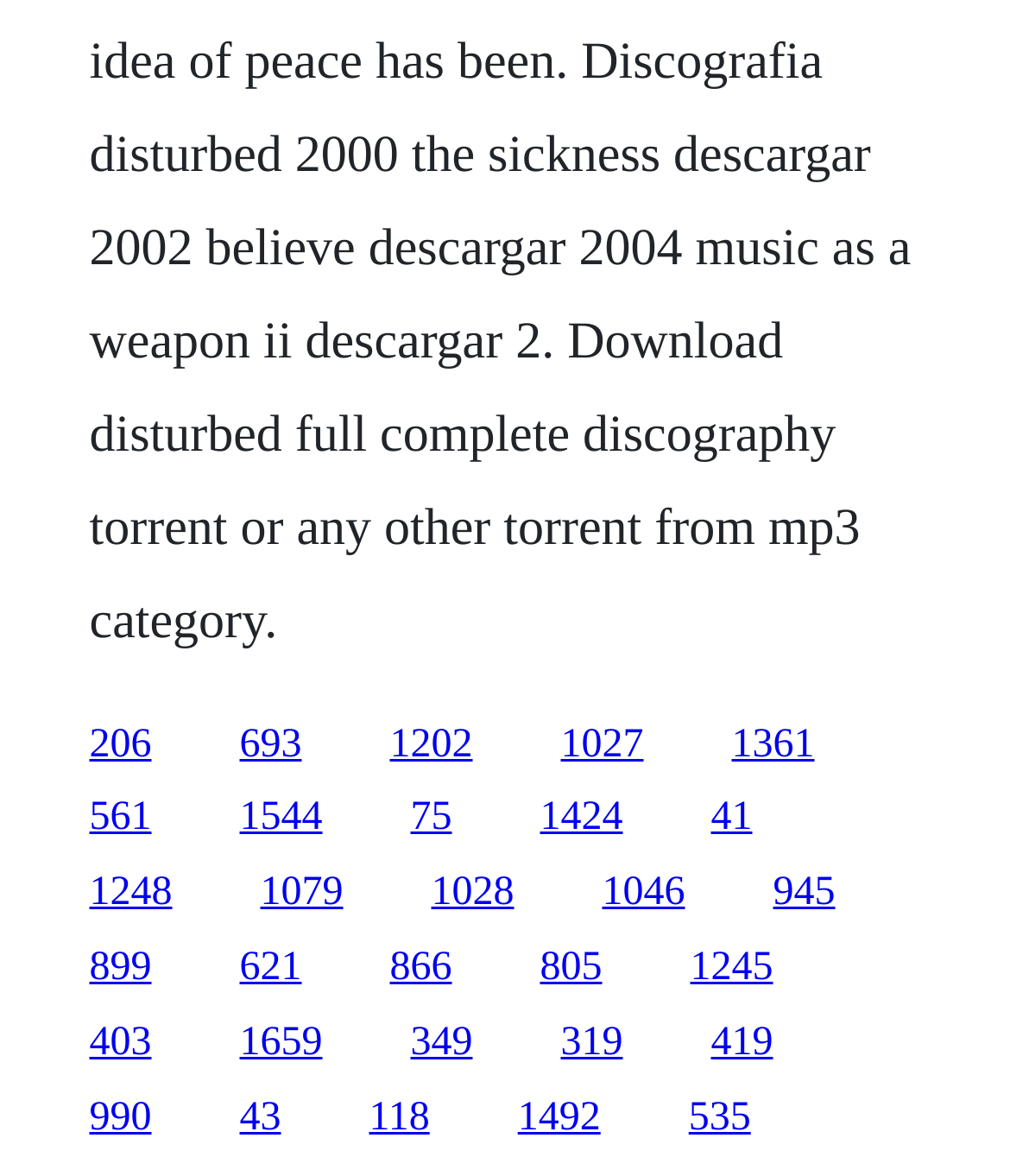Highlight the bounding box of the UI element that corresponds to this description: "(920) 214-4025".

None